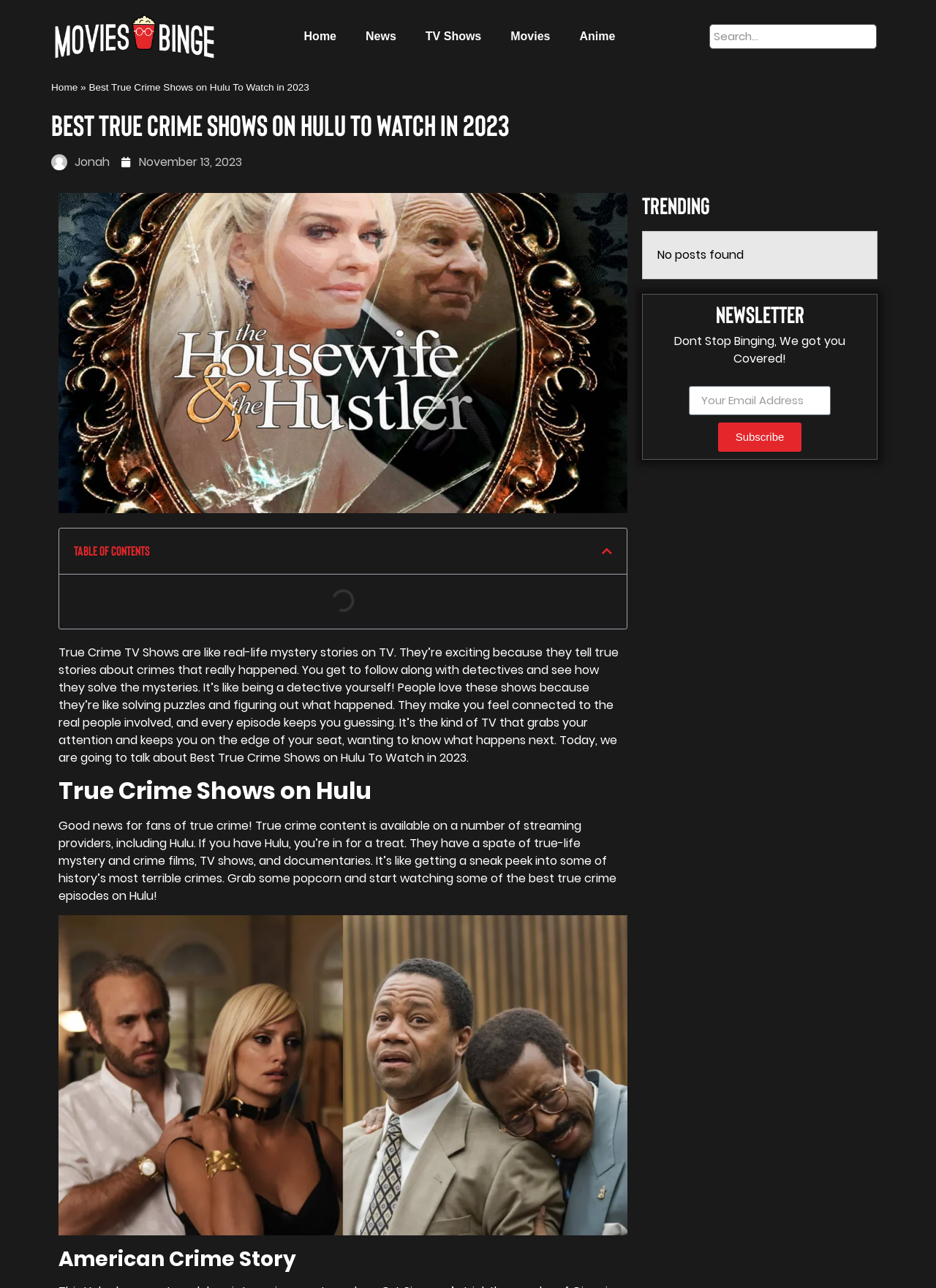Provide the bounding box coordinates of the HTML element described by the text: "TV Shows".

[0.439, 0.015, 0.53, 0.041]